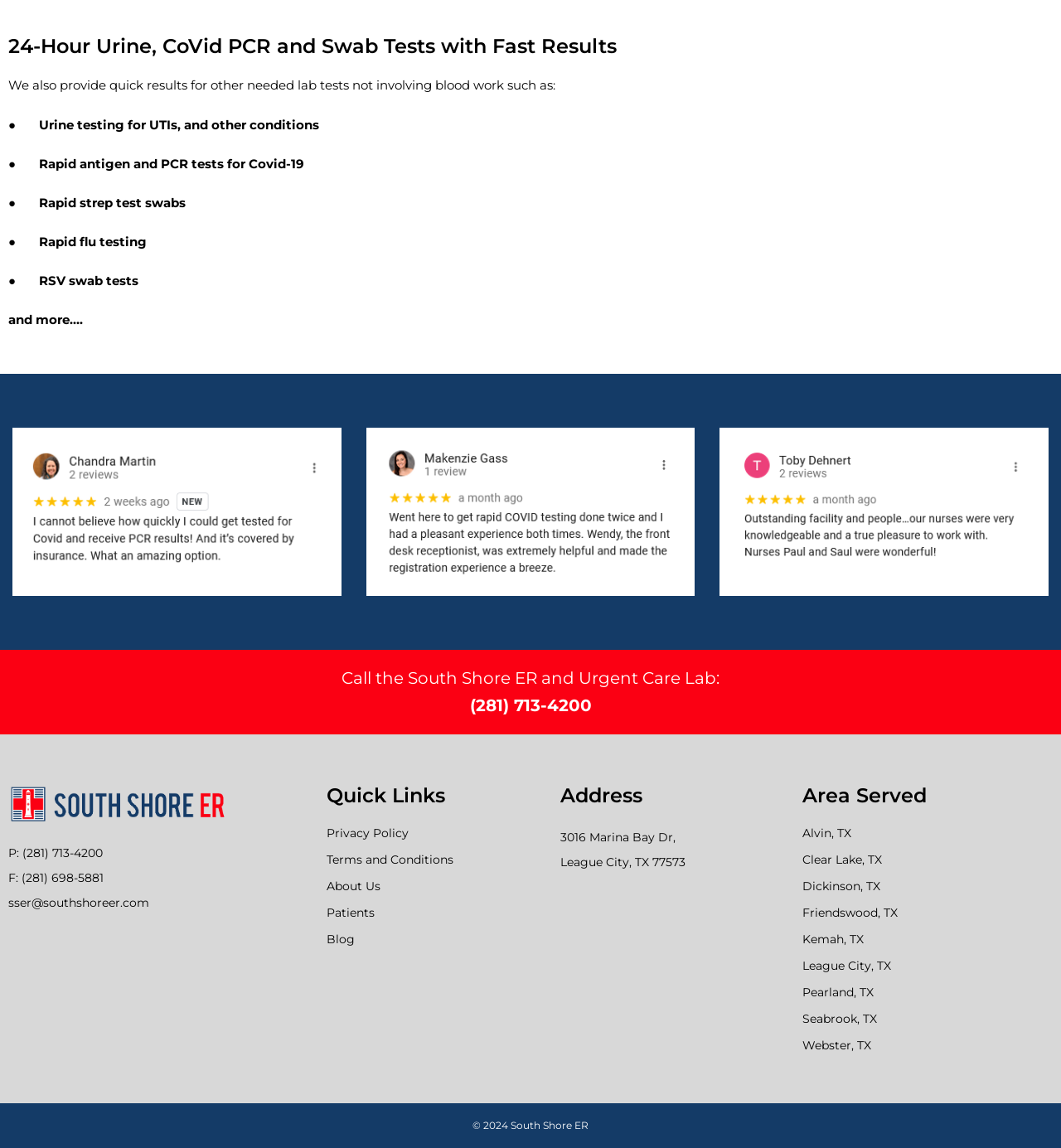Give the bounding box coordinates for this UI element: "League City, TX". The coordinates should be four float numbers between 0 and 1, arranged as [left, top, right, bottom].

[0.757, 0.834, 0.991, 0.848]